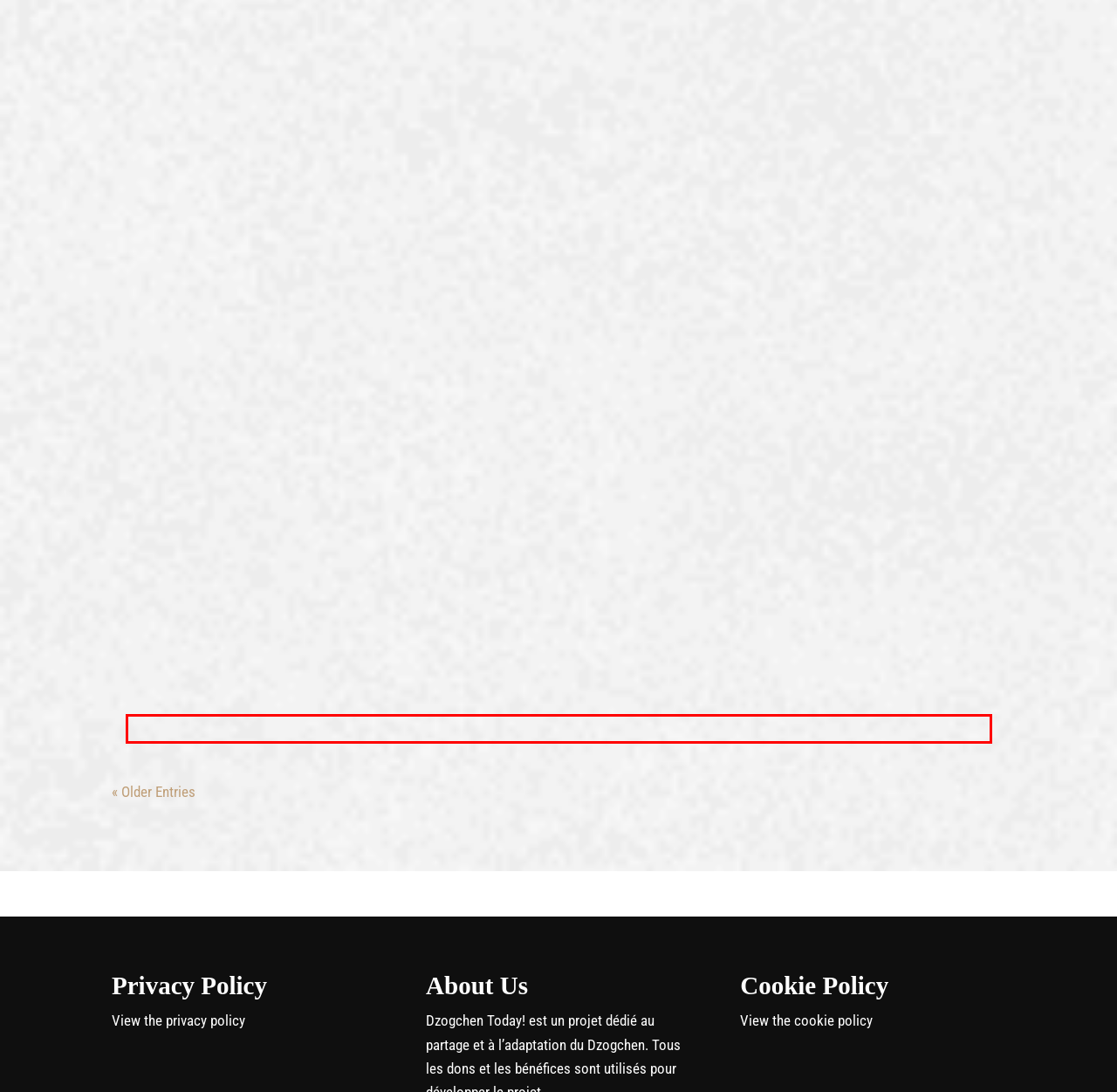Observe the screenshot of the webpage that includes a red rectangle bounding box. Conduct OCR on the content inside this red bounding box and generate the text.

“The special teaching of the wise and radiant ruler” by Patrul Rinpoche is a new translation from the Dzogchen Today translation committee.